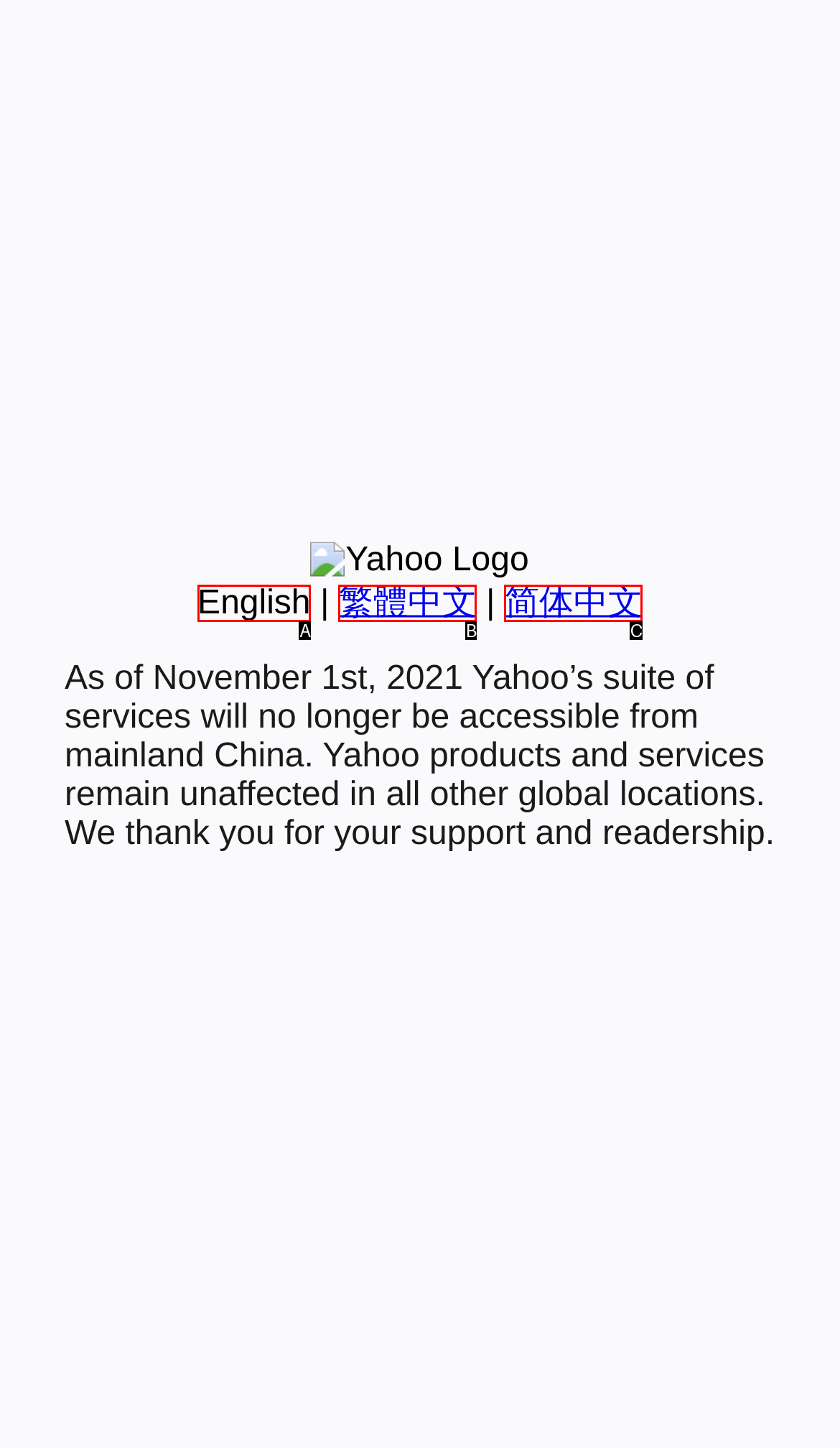Determine which option aligns with the description: 繁體中文. Provide the letter of the chosen option directly.

B